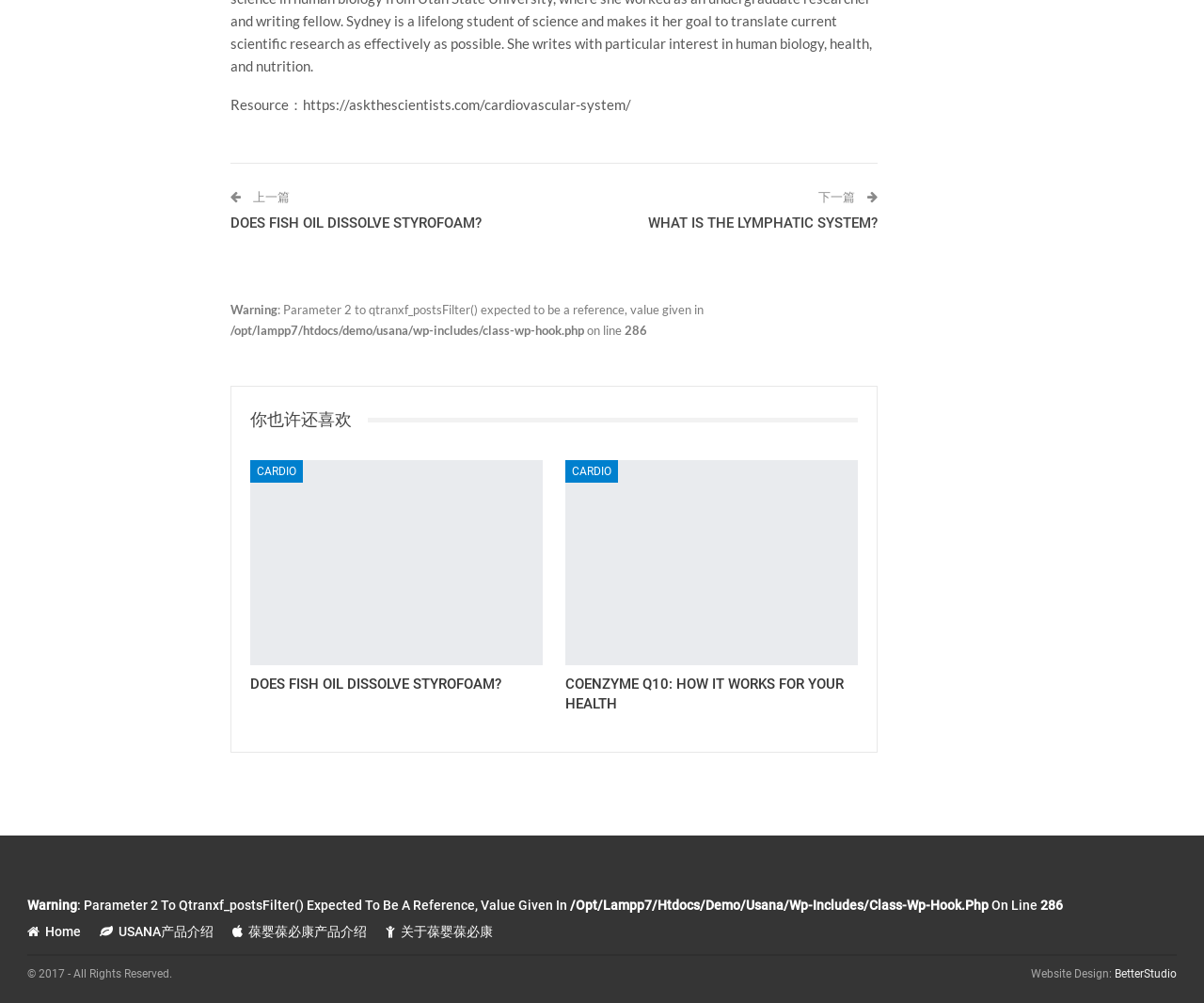What is the previous article about?
Please ensure your answer to the question is detailed and covers all necessary aspects.

I determined the answer by looking at the link element with the text 'DOES FISH OIL DISSOLVE STYROFOAM?' which is located above the '上一篇' text, indicating that it is the previous article.